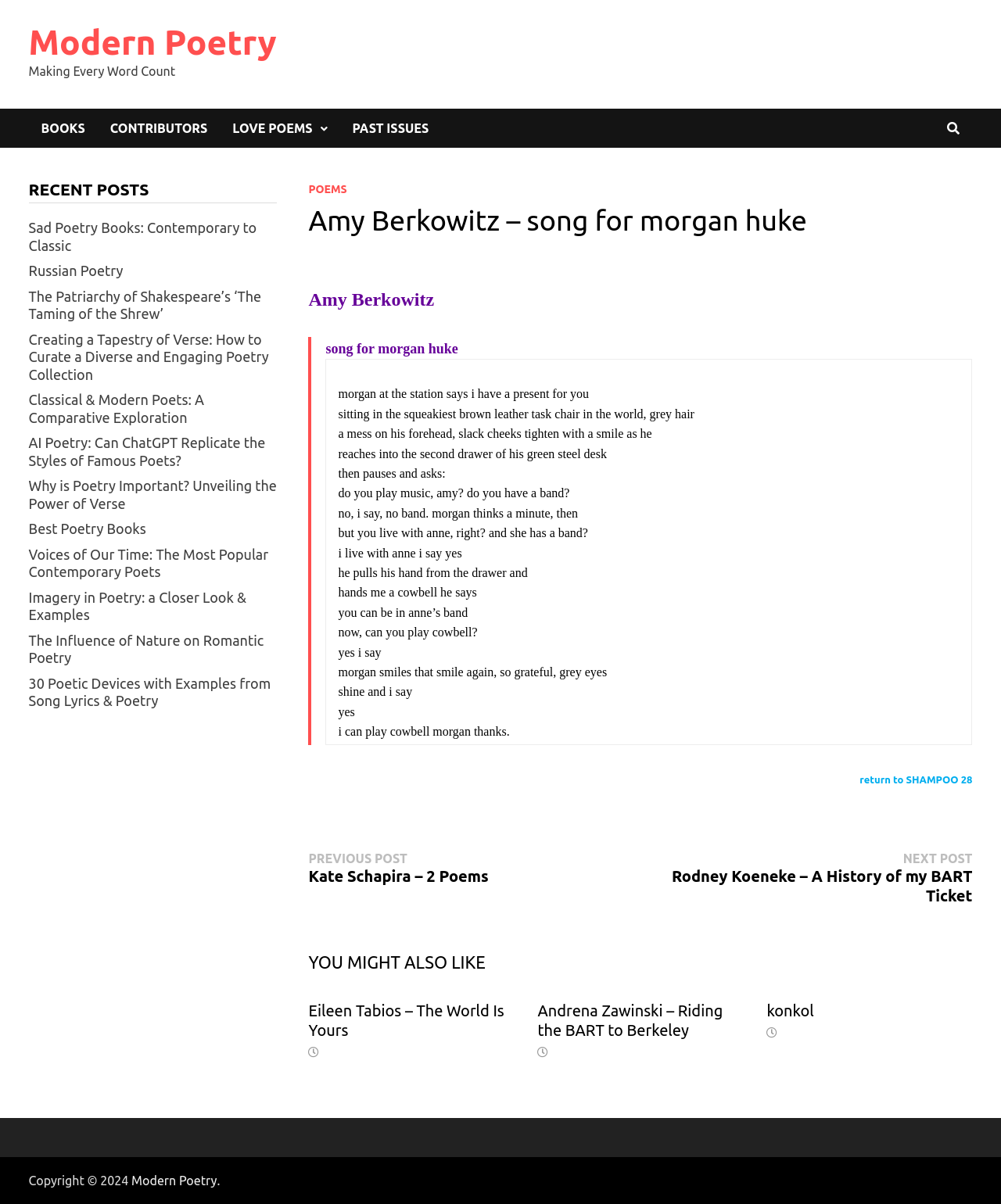Please determine the bounding box coordinates for the element that should be clicked to follow these instructions: "Explore the 'YOU MIGHT ALSO LIKE' section".

[0.308, 0.791, 0.971, 0.808]